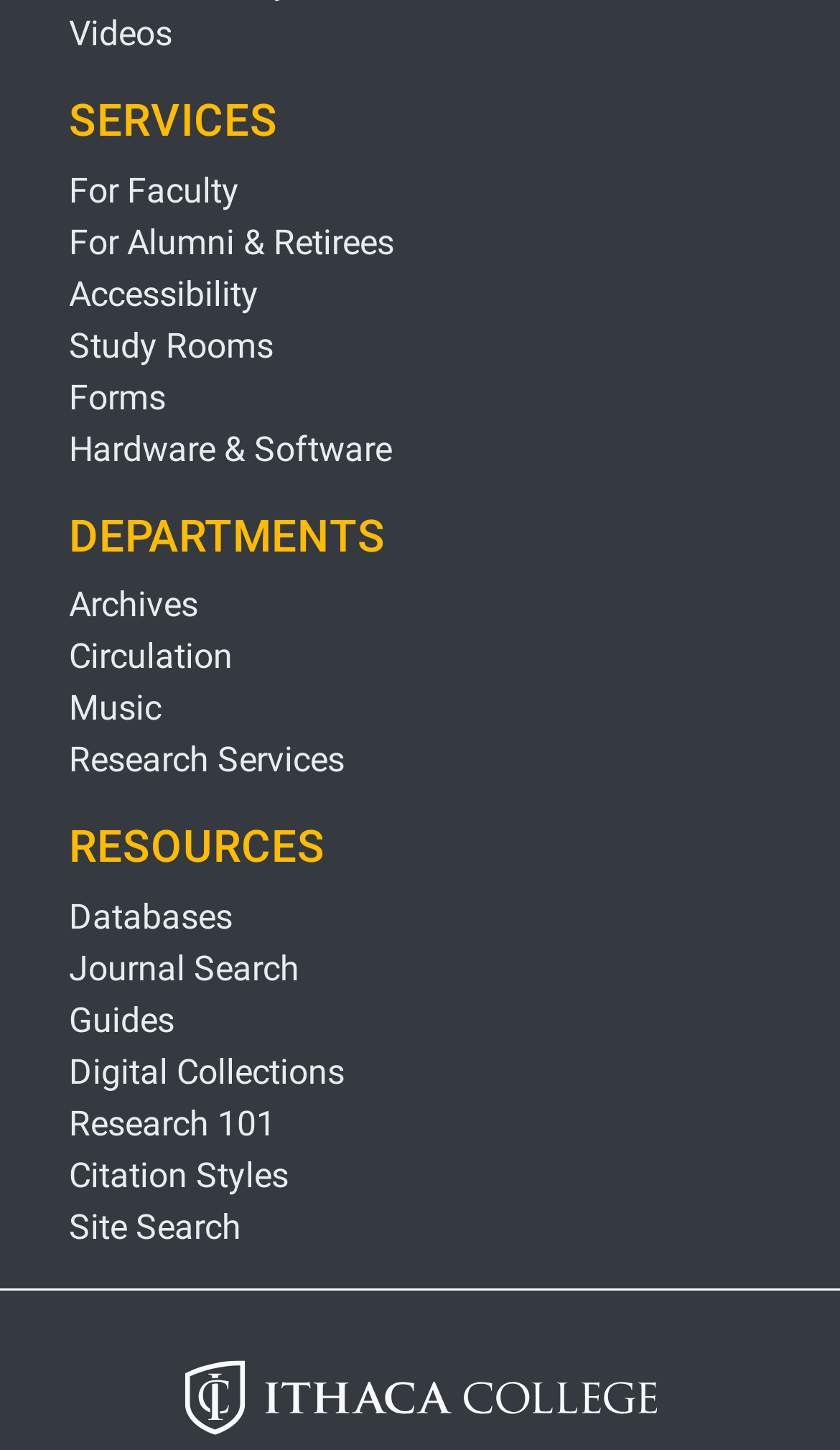Please respond to the question using a single word or phrase:
How many links are under the 'DEPARTMENTS' heading?

4